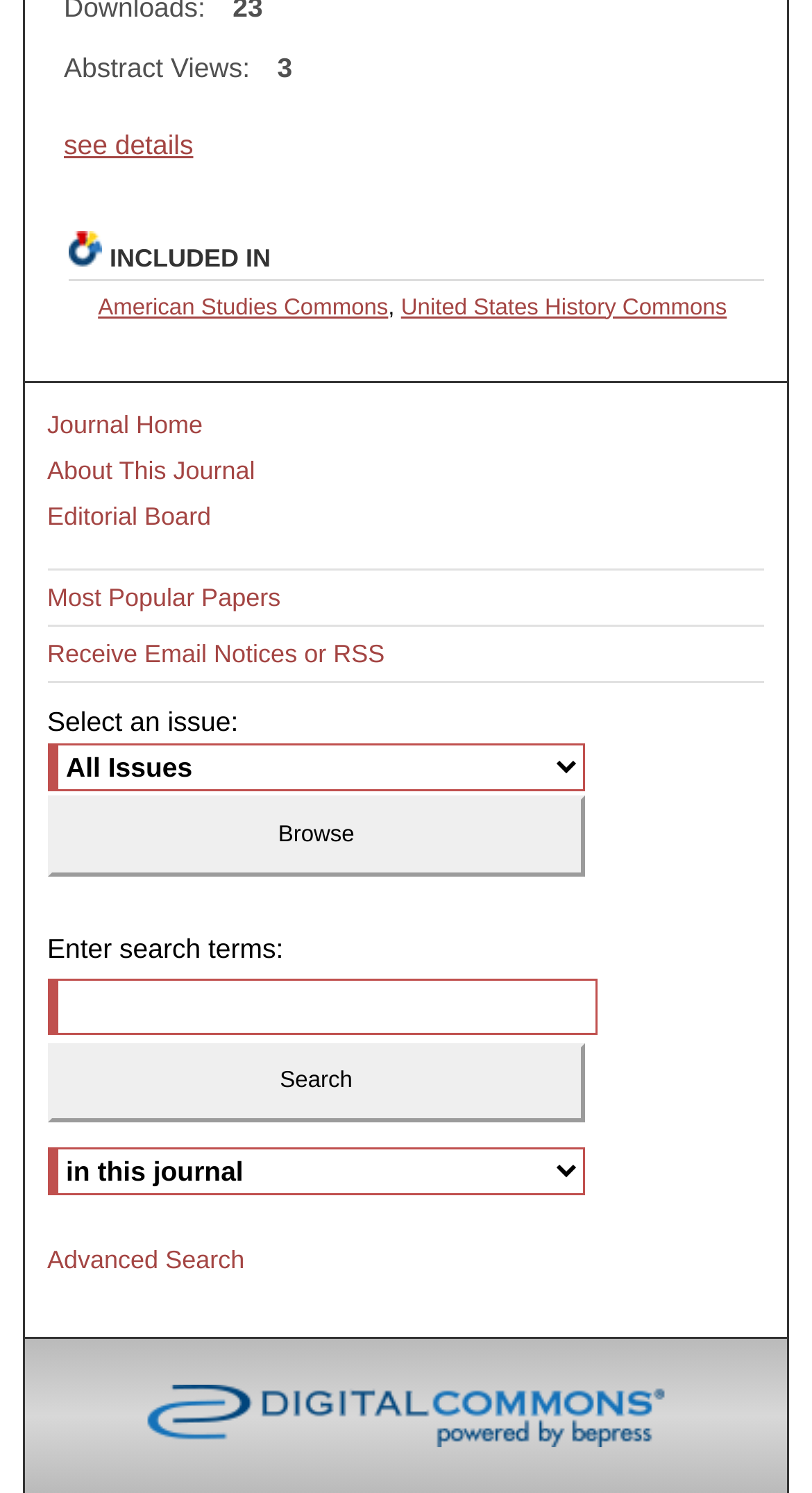Identify the bounding box coordinates necessary to click and complete the given instruction: "Visit the American Studies Commons".

[0.121, 0.197, 0.478, 0.214]